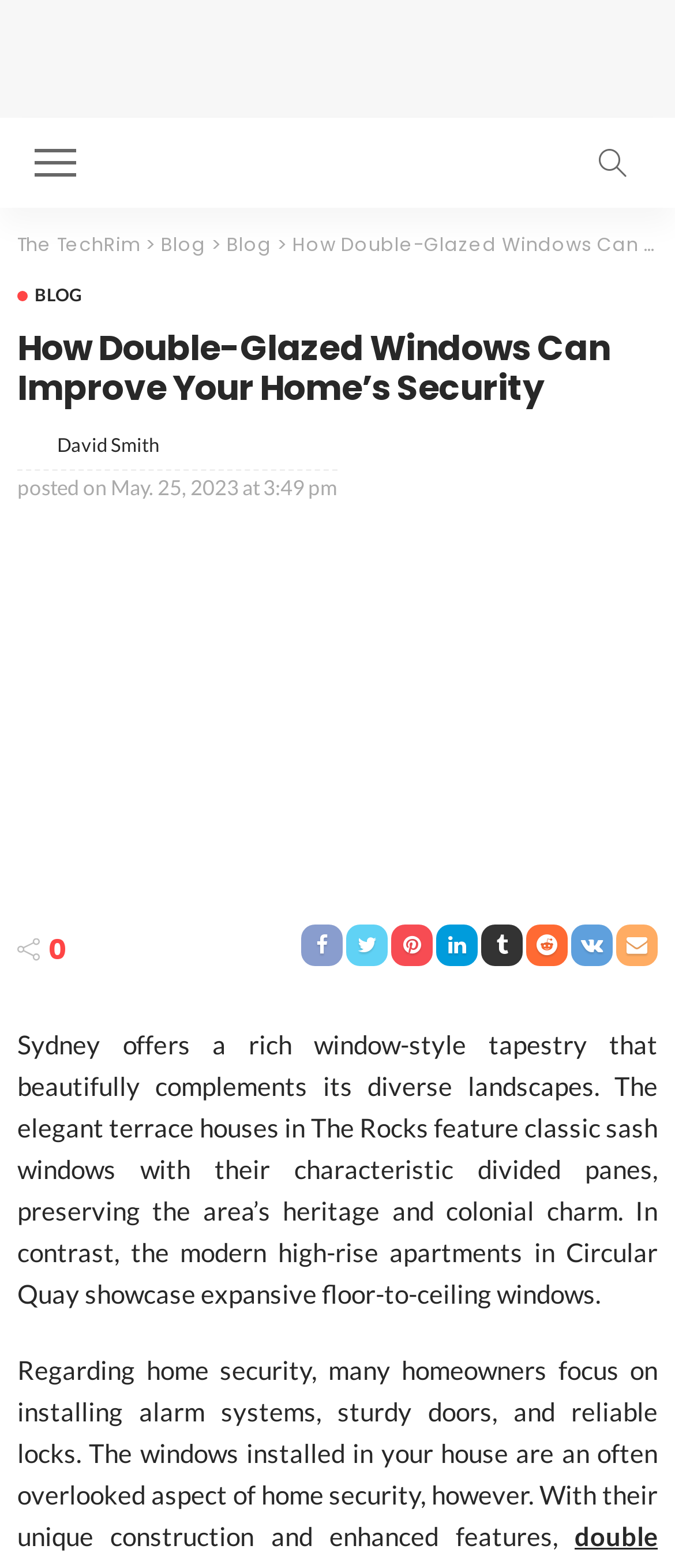Create a full and detailed caption for the entire webpage.

The webpage is about the importance of double-glazed windows in home security, specifically in Sydney. At the top, there is a navigation menu with links to "Techrim", "Blog", and an off-canvas button. The logo of "Techrim" is also displayed as an image. 

Below the navigation menu, there is a heading that reads "How Double-Glazed Windows Can Improve Your Home’s Security". The author of the article, "David Smith", is mentioned, accompanied by a small image. The date and time of the post, "May. 25, 2023 at 3:49 pm", are also displayed.

A large image of double-glazed windows takes up most of the width of the page. Below the image, there are several social media links represented by icons. 

The main content of the webpage is divided into two paragraphs. The first paragraph describes the different types of windows found in Sydney, from classic sash windows in The Rocks to modern floor-to-ceiling windows in Circular Quay. The second paragraph highlights the importance of windows in home security, noting that they are often overlooked despite their unique construction and enhanced features.